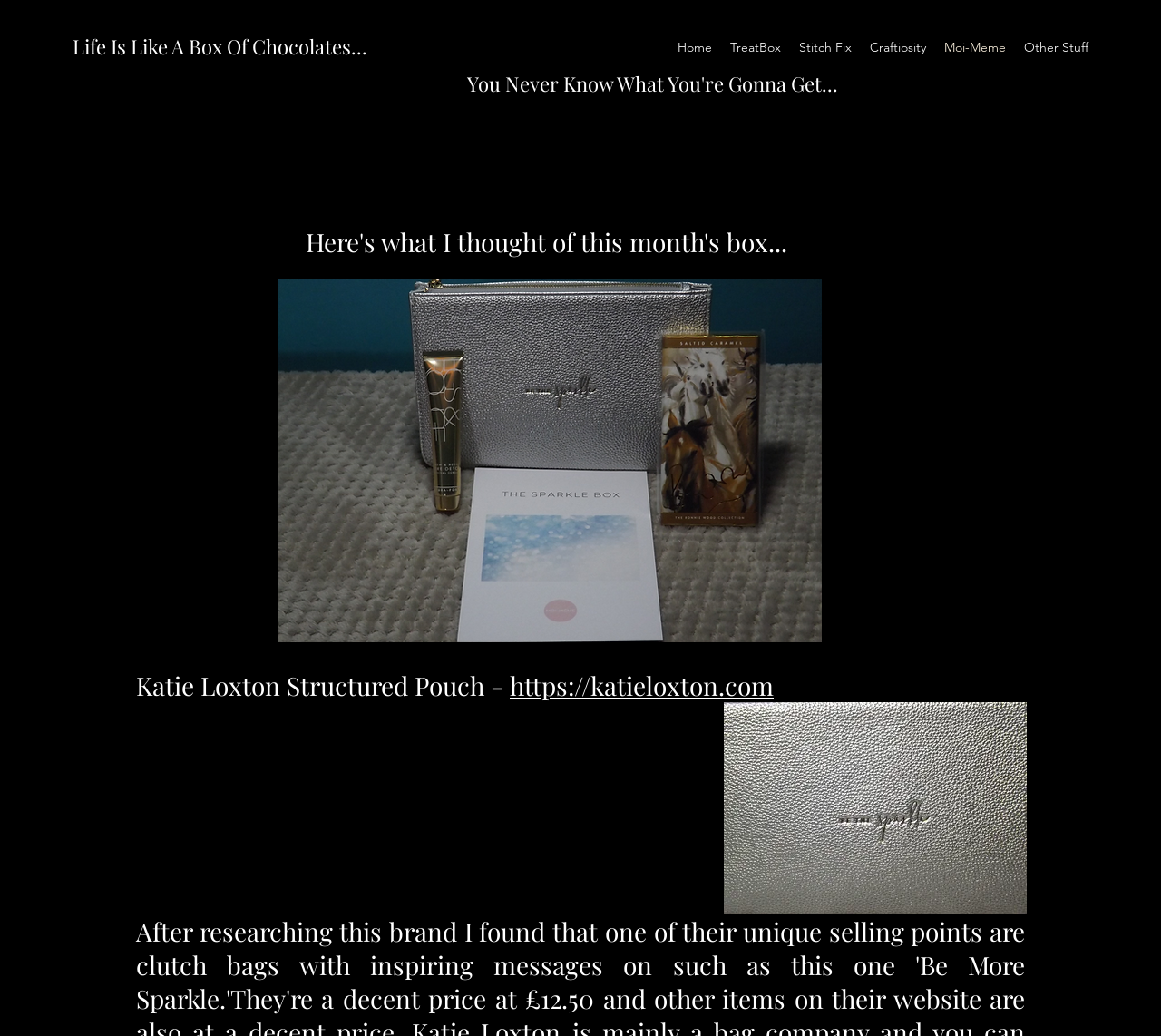Locate and extract the headline of this webpage.

You Never Know What You're Gonna Get...